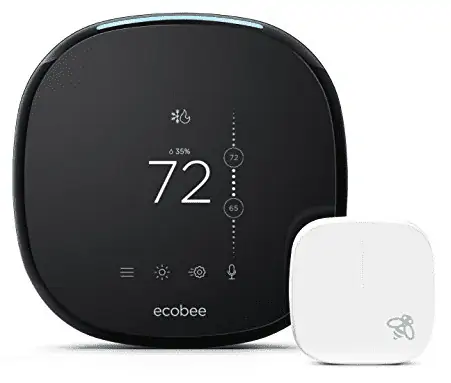Answer the following query concisely with a single word or phrase:
What is the purpose of the compact white sensor?

Monitor temperature in different rooms